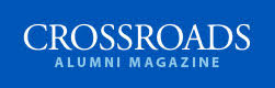Please answer the following question using a single word or phrase: 
What is the purpose of the Crossroads magazine?

To connect and inform alumni